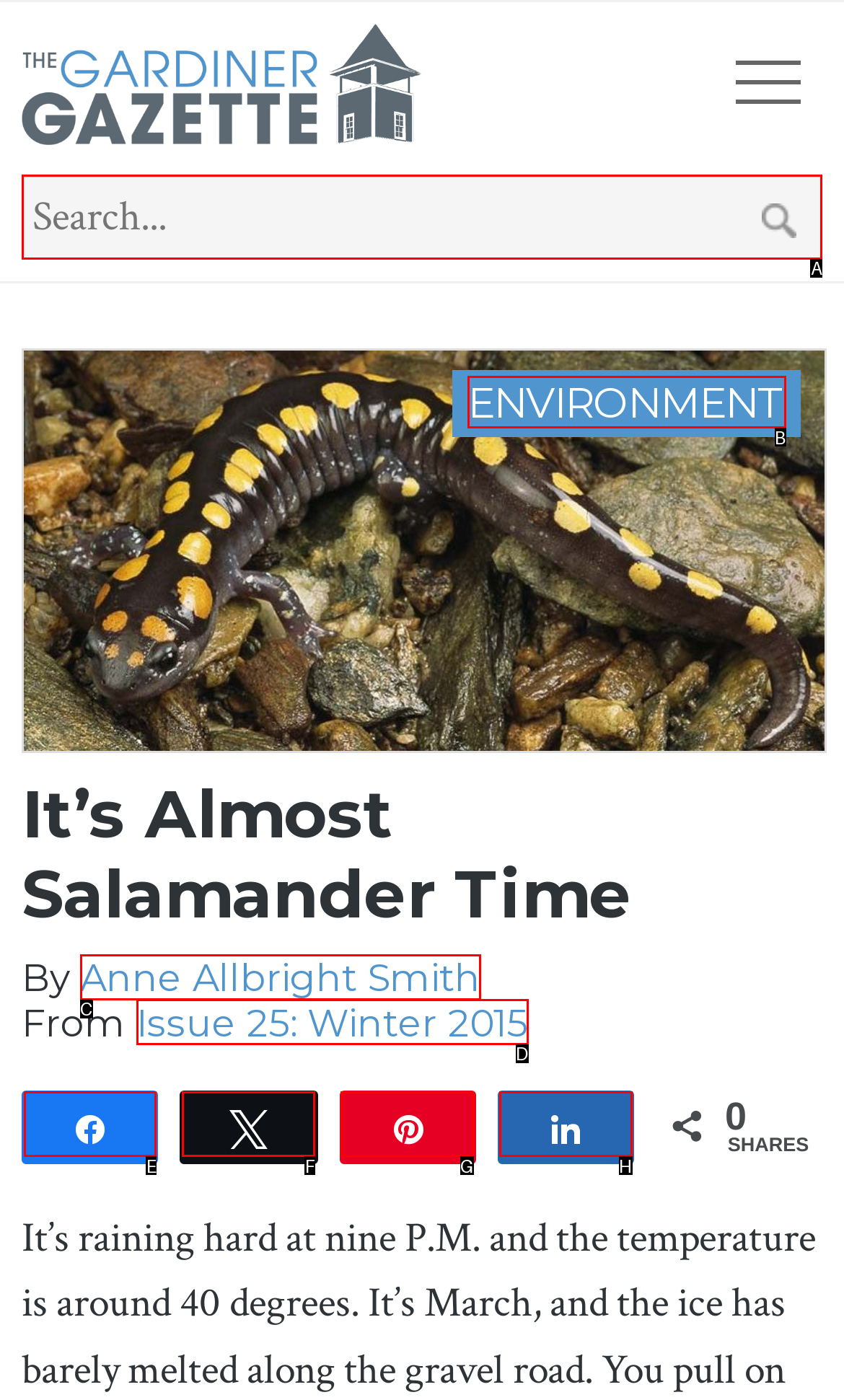From the given options, indicate the letter that corresponds to the action needed to complete this task: Search for something. Respond with only the letter.

A